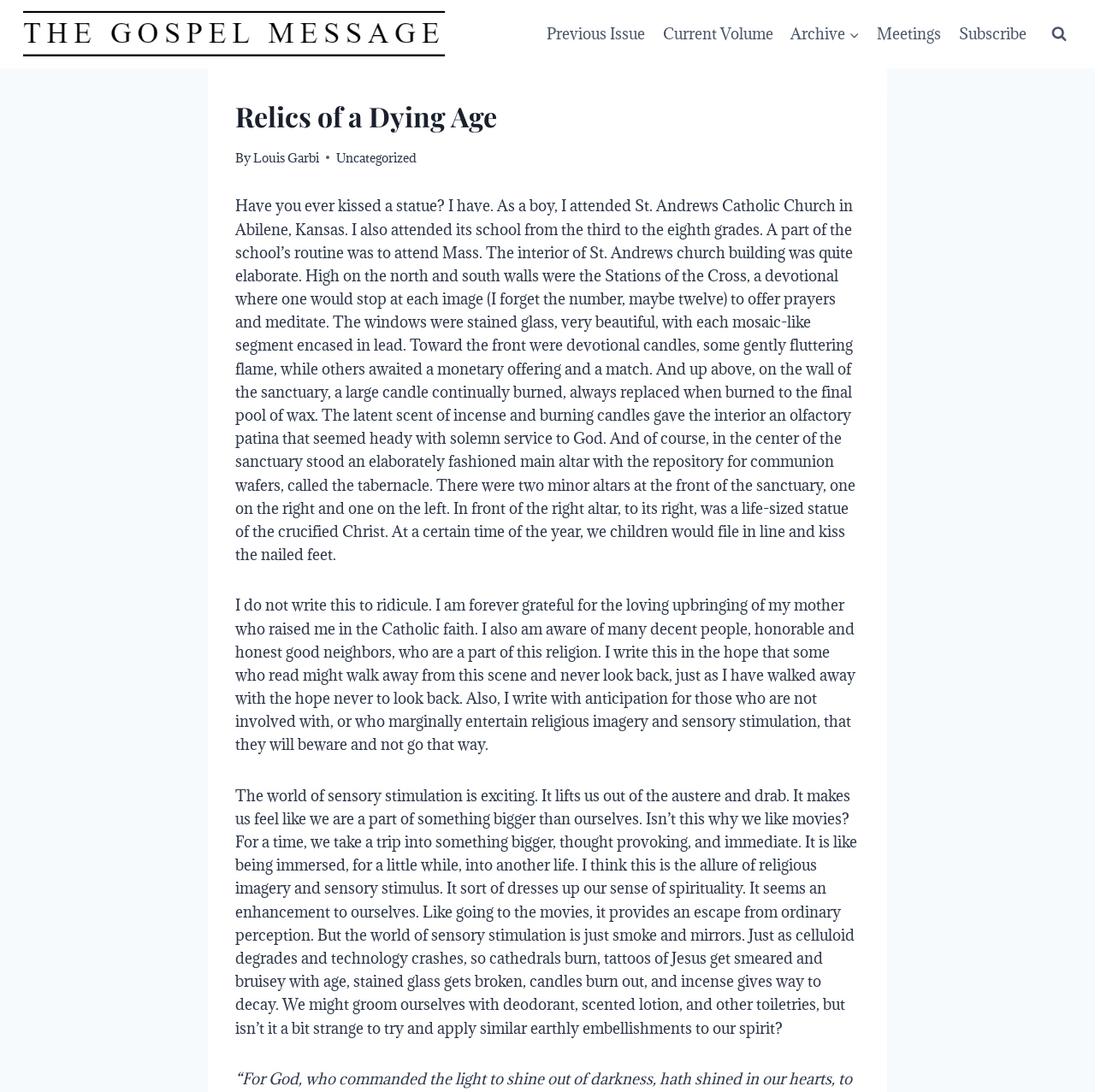Answer the question briefly using a single word or phrase: 
What is the purpose of the devotional candles in the church?

To offer prayers and meditate